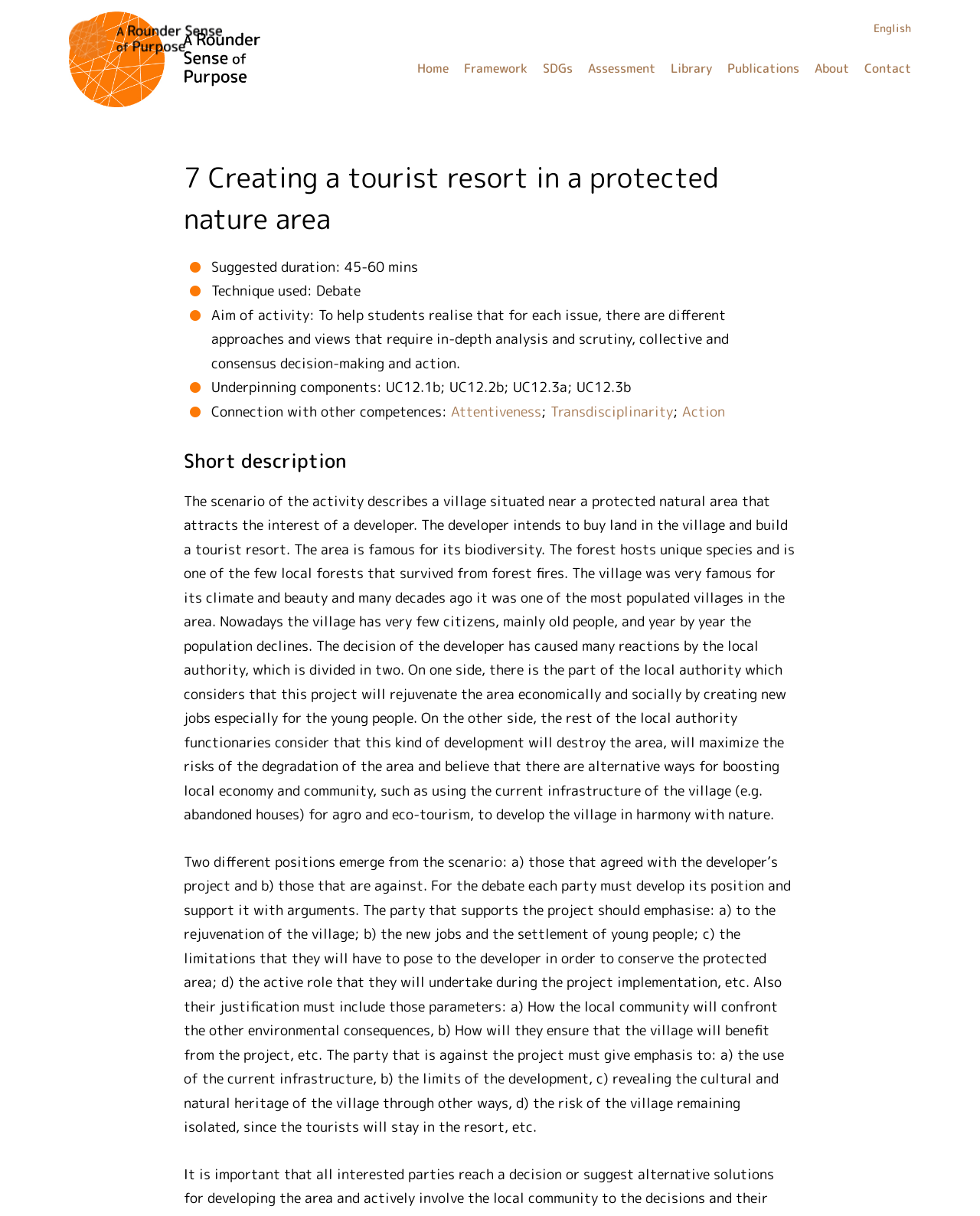Could you locate the bounding box coordinates for the section that should be clicked to accomplish this task: "Go to Home page".

[0.426, 0.047, 0.458, 0.065]